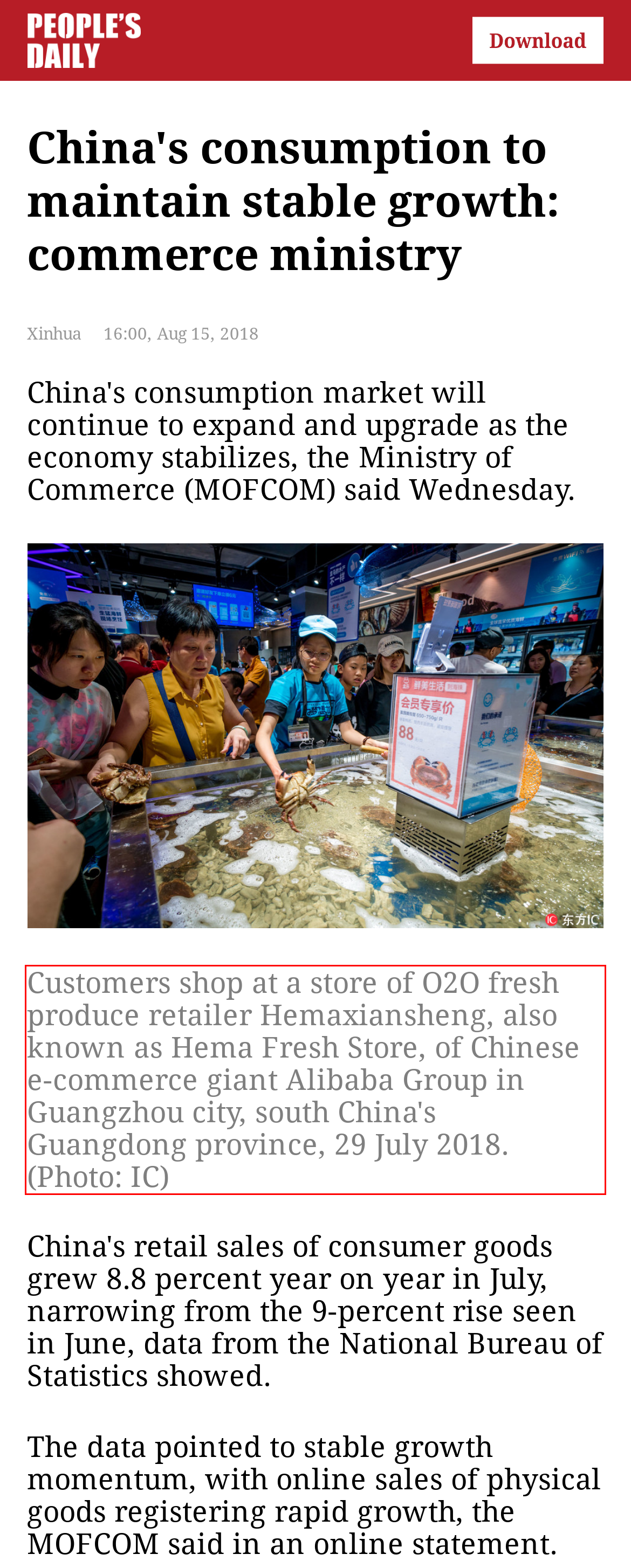Examine the screenshot of the webpage, locate the red bounding box, and generate the text contained within it.

Customers shop at a store of O2O fresh produce retailer Hemaxiansheng, also known as Hema Fresh Store, of Chinese e-commerce giant Alibaba Group in Guangzhou city, south China's Guangdong province, 29 July 2018. (Photo: IC)